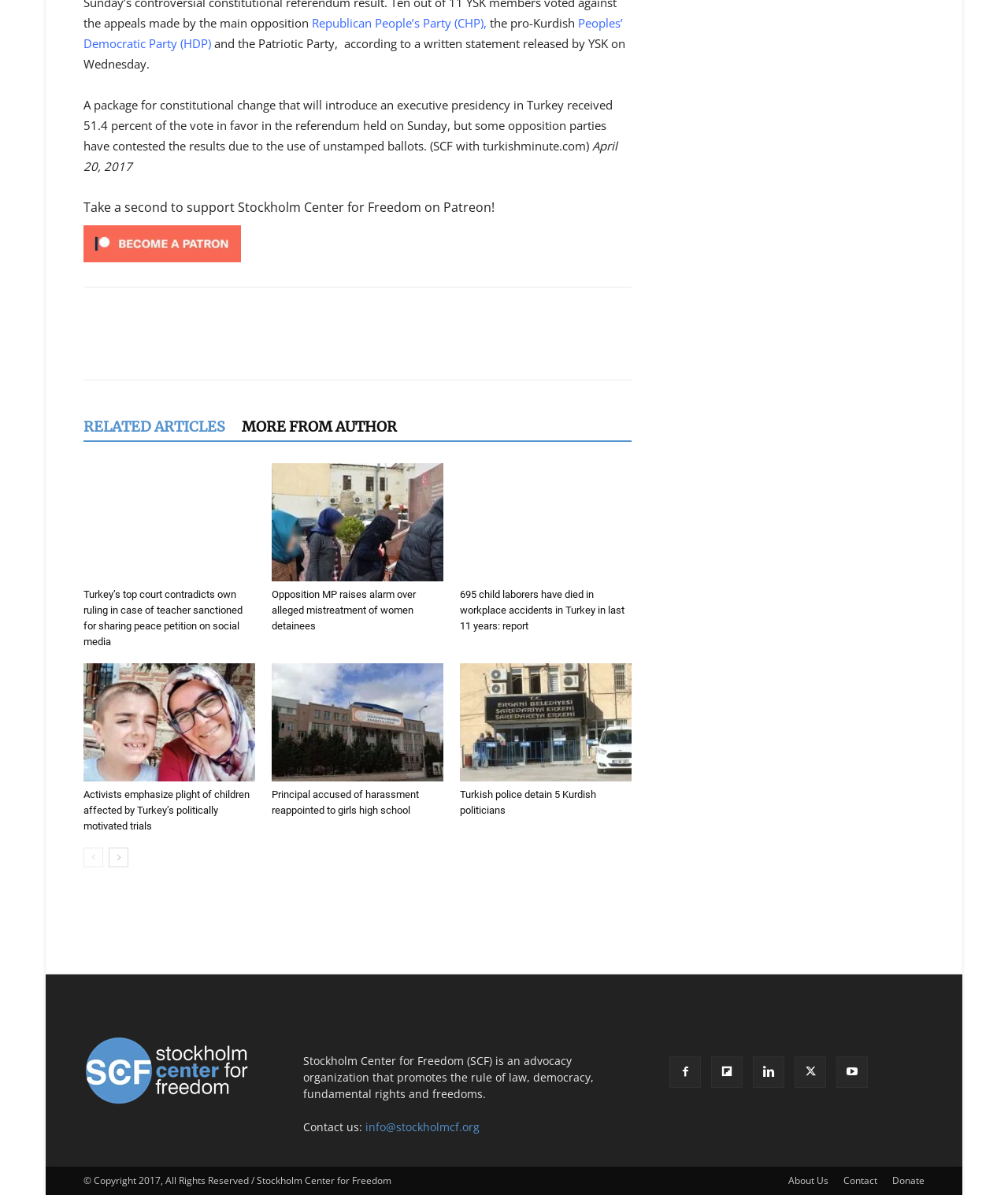Can you determine the bounding box coordinates of the area that needs to be clicked to fulfill the following instruction: "Go to the next page"?

[0.108, 0.709, 0.127, 0.726]